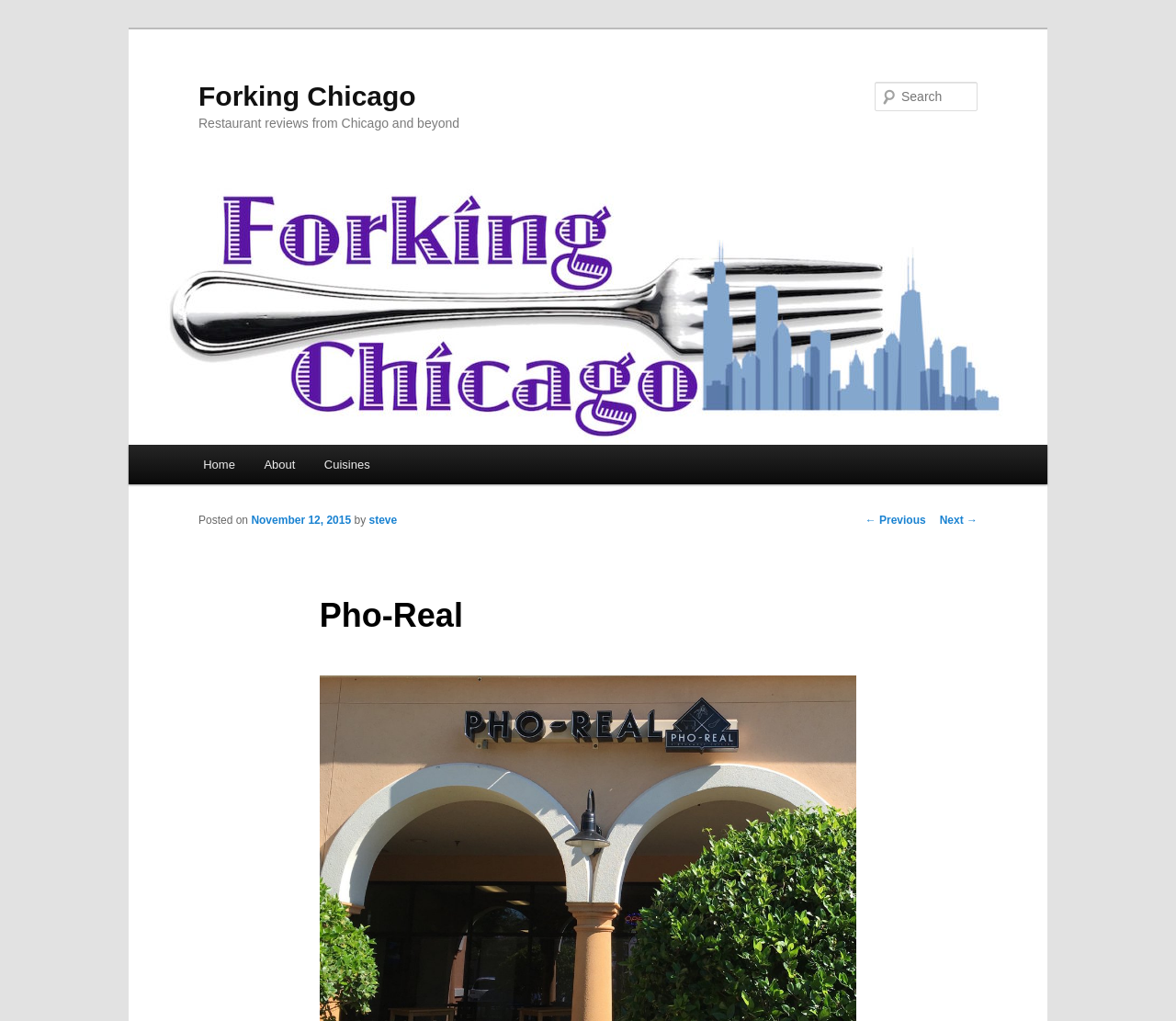Produce an elaborate caption capturing the essence of the webpage.

The webpage is titled "Pho-Real | Forking Chicago" and appears to be a blog or review website. At the top left, there is a link to "Skip to primary content". Below this, there is a large heading that reads "Forking Chicago", which is also a link. To the right of this heading, there is a smaller heading that describes the website as "Restaurant reviews from Chicago and beyond".

On the top right, there is a search bar with a label "Search" and a textbox where users can input their search queries. Below the search bar, there is a large image with the title "Forking Chicago".

The main menu is located on the left side of the page, with links to "Home", "About", and "Cuisines". Below the main menu, there is a section with post navigation links, including "← Previous" and "Next →".

The main content of the page appears to be a blog post titled "Pho-Real". The post has a heading with the title, and below this, there is a section with the post's metadata, including the date "November 12, 2015" and the author "steve".